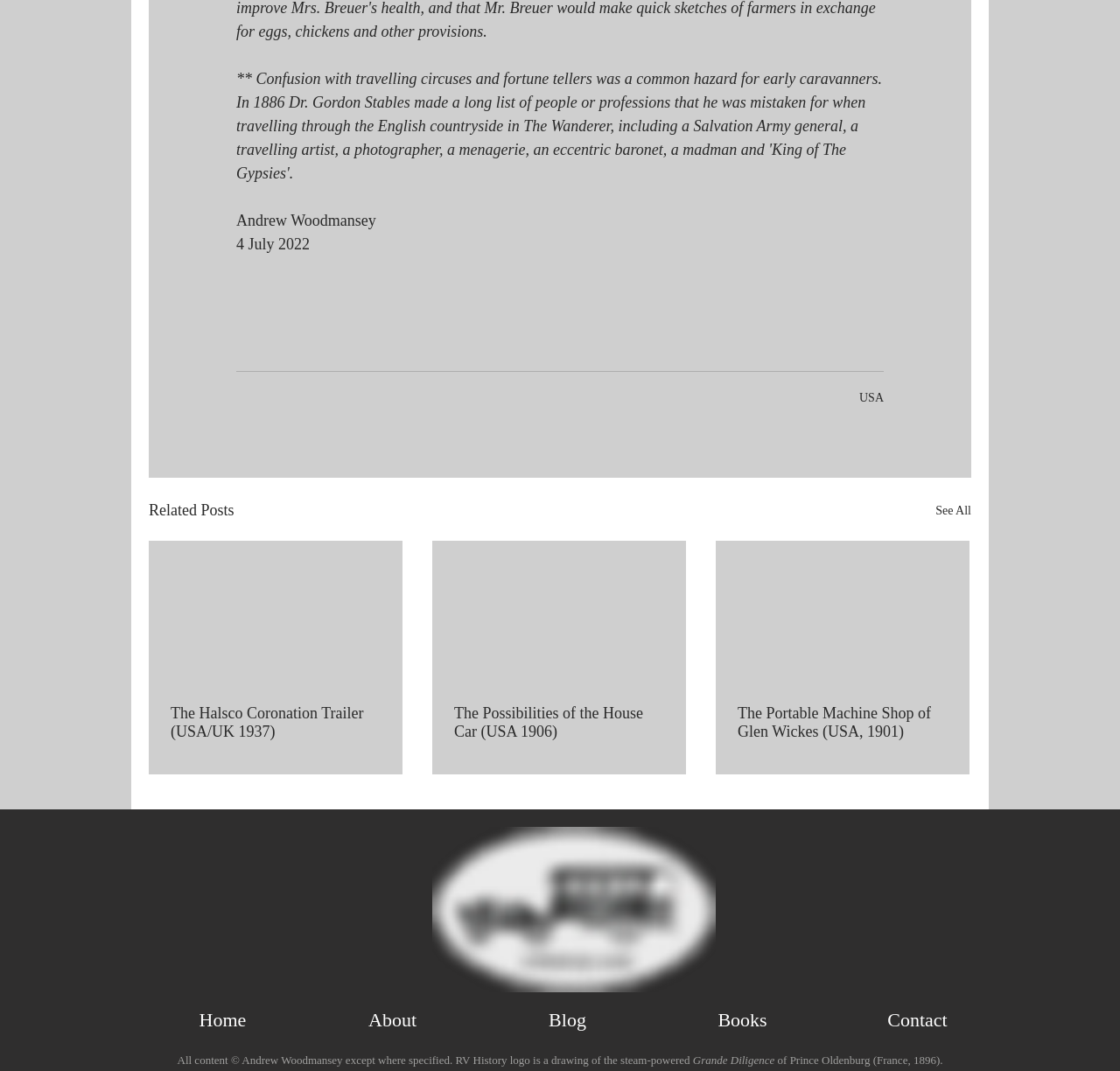What is the name of the logo?
Please answer using one word or phrase, based on the screenshot.

RV History logo